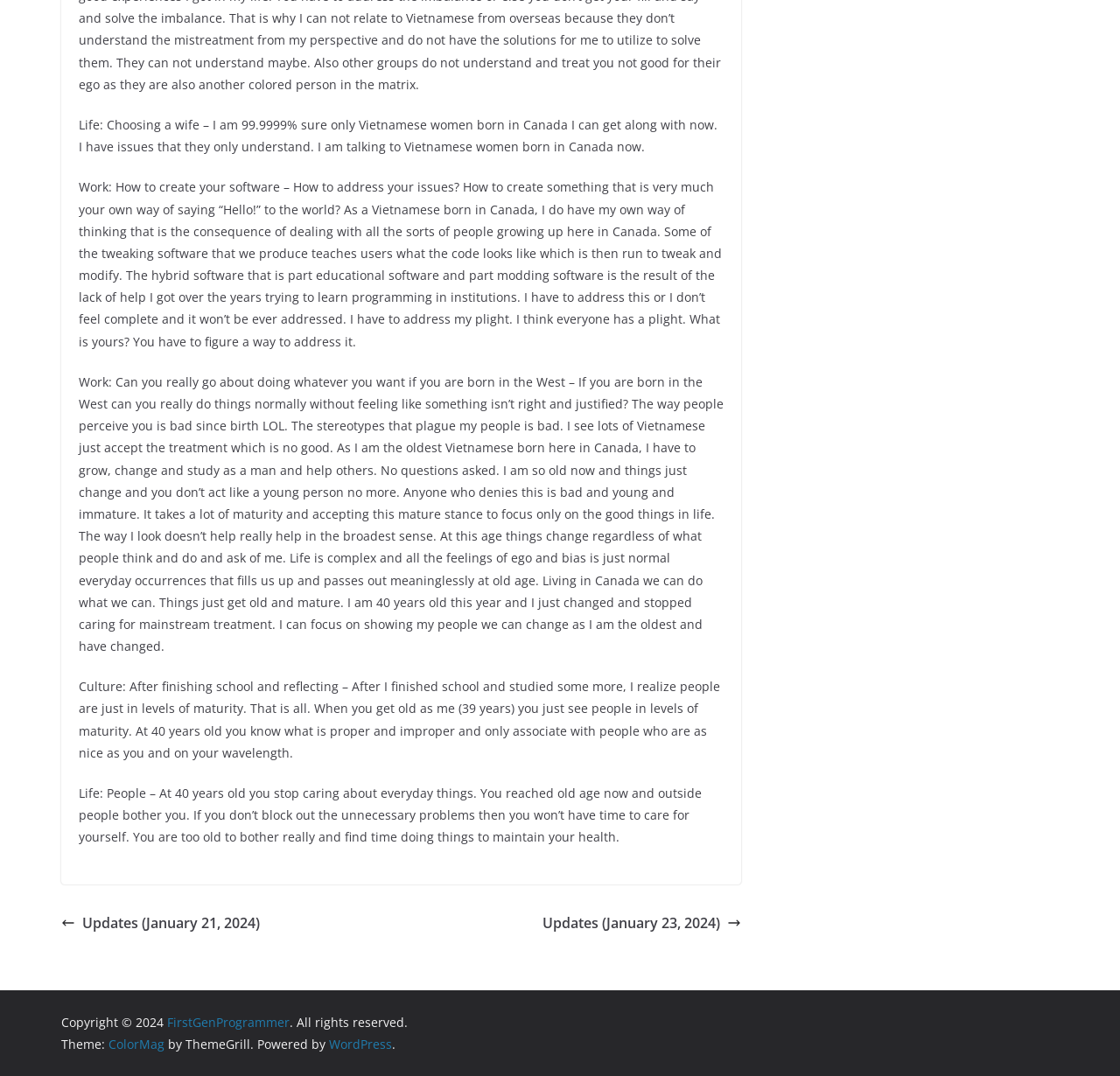Determine the bounding box coordinates for the HTML element described here: "WordPress".

[0.294, 0.963, 0.35, 0.978]